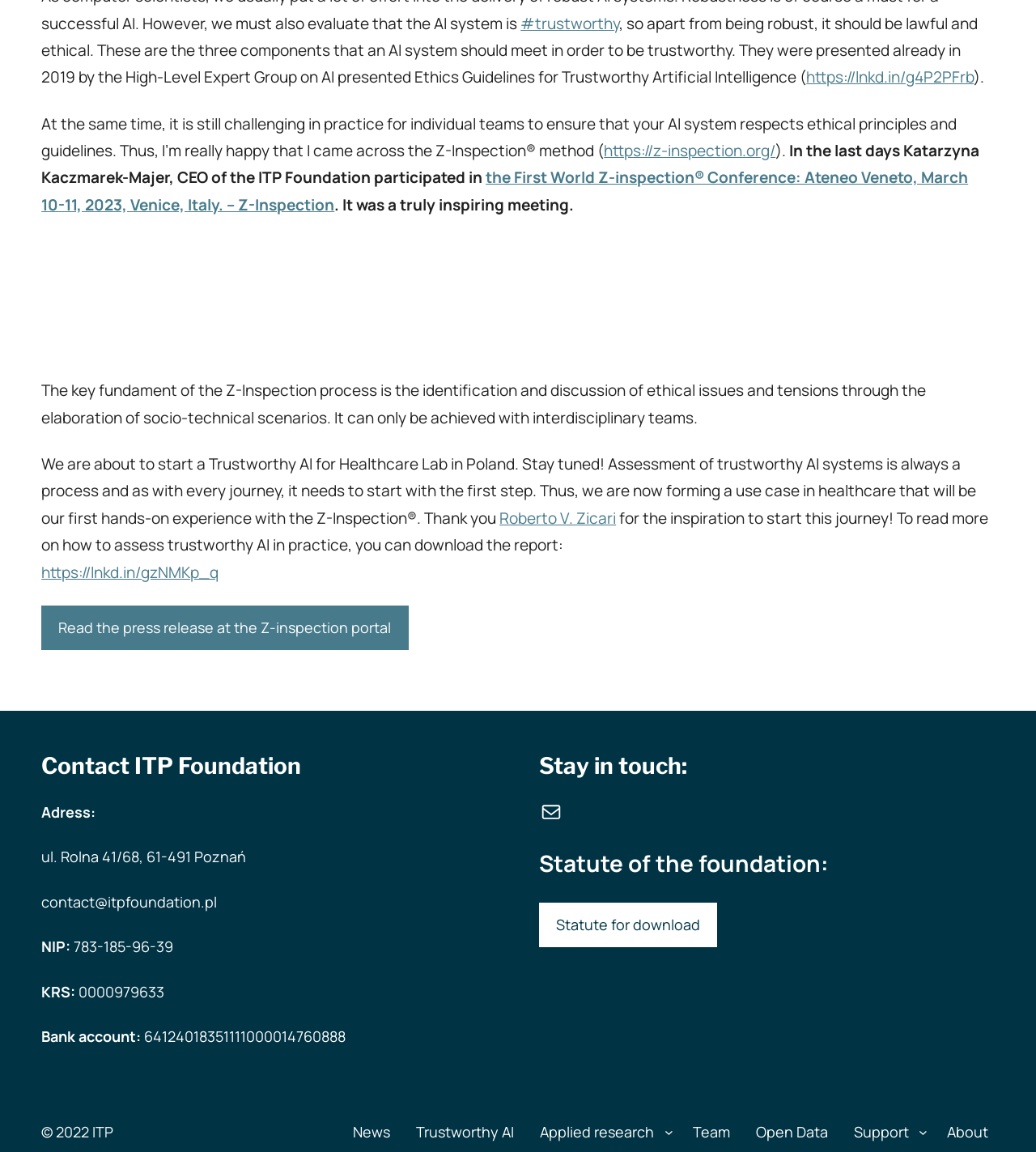Determine the coordinates of the bounding box that should be clicked to complete the instruction: "Click the link to learn more about Trustworthy AI". The coordinates should be represented by four float numbers between 0 and 1: [left, top, right, bottom].

[0.583, 0.122, 0.749, 0.14]